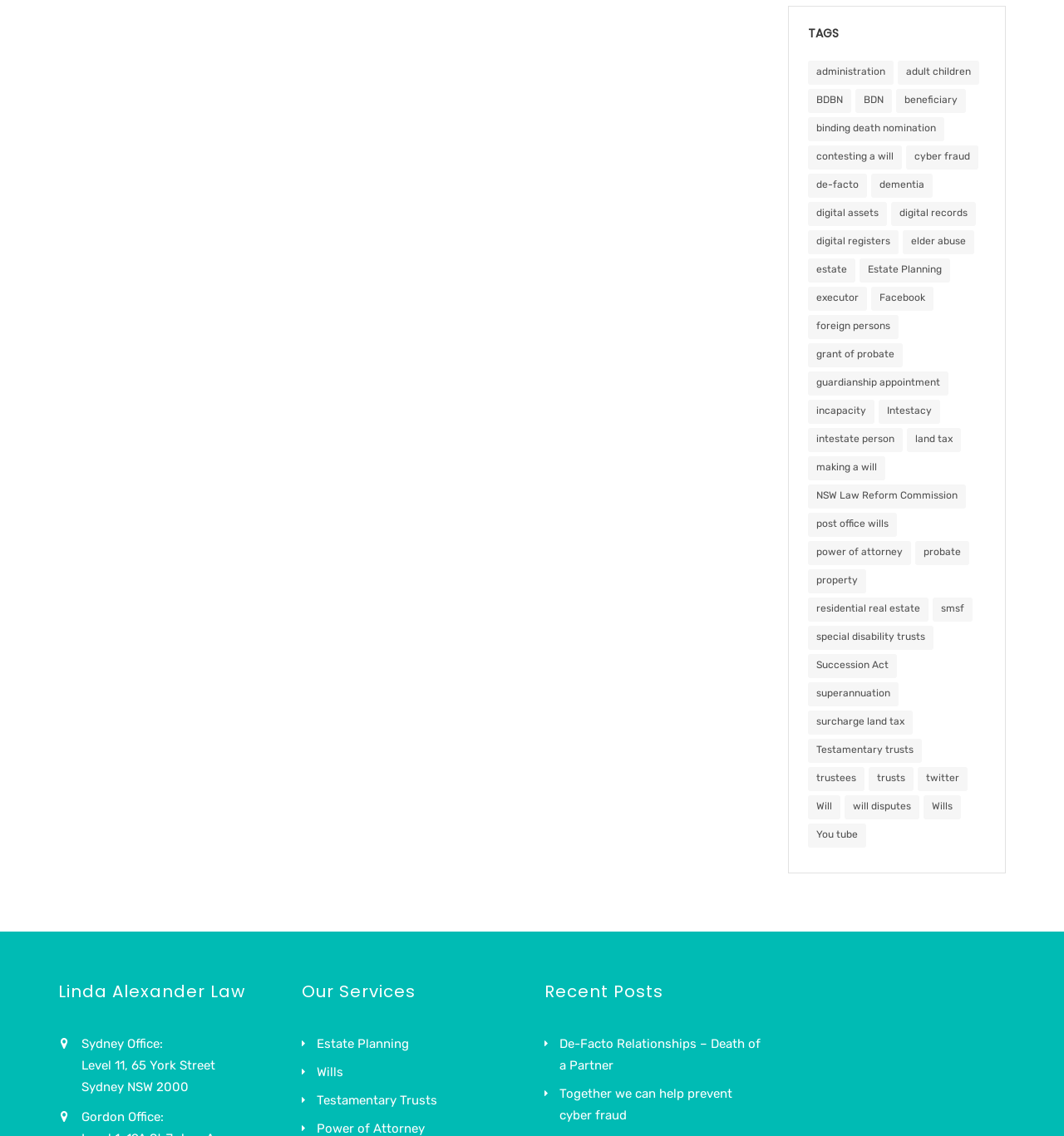How many office locations are listed?
Please provide a full and detailed response to the question.

The webpage lists two office locations: Sydney Office and Gordon Office, which can be found in the static text elements 'Sydney Office:' and 'Gordon Office:' respectively, located at the bottom of the webpage.